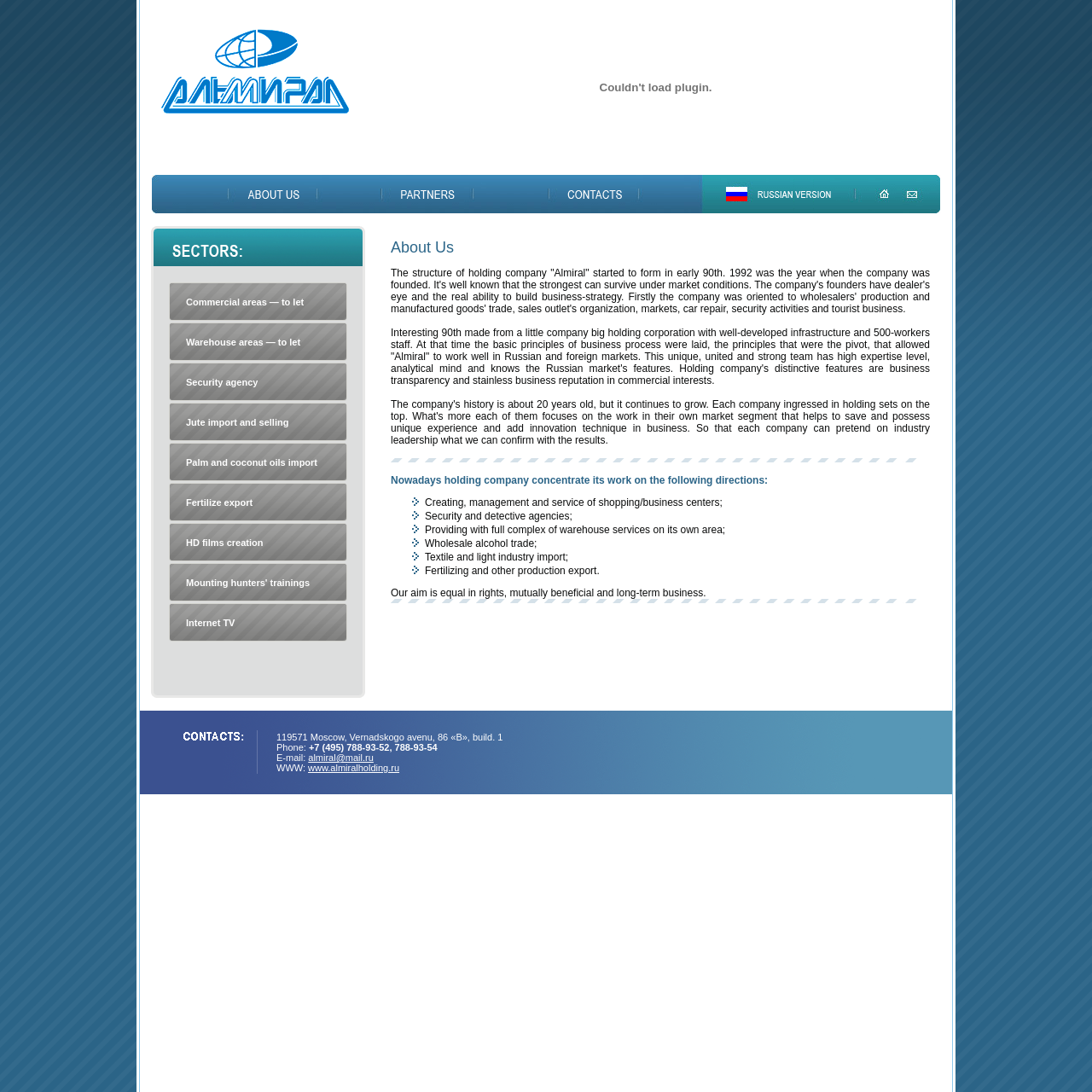Locate the bounding box coordinates of the clickable area to execute the instruction: "Click on the 'Security agency' link". Provide the coordinates as four float numbers between 0 and 1, represented as [left, top, right, bottom].

[0.17, 0.345, 0.236, 0.354]